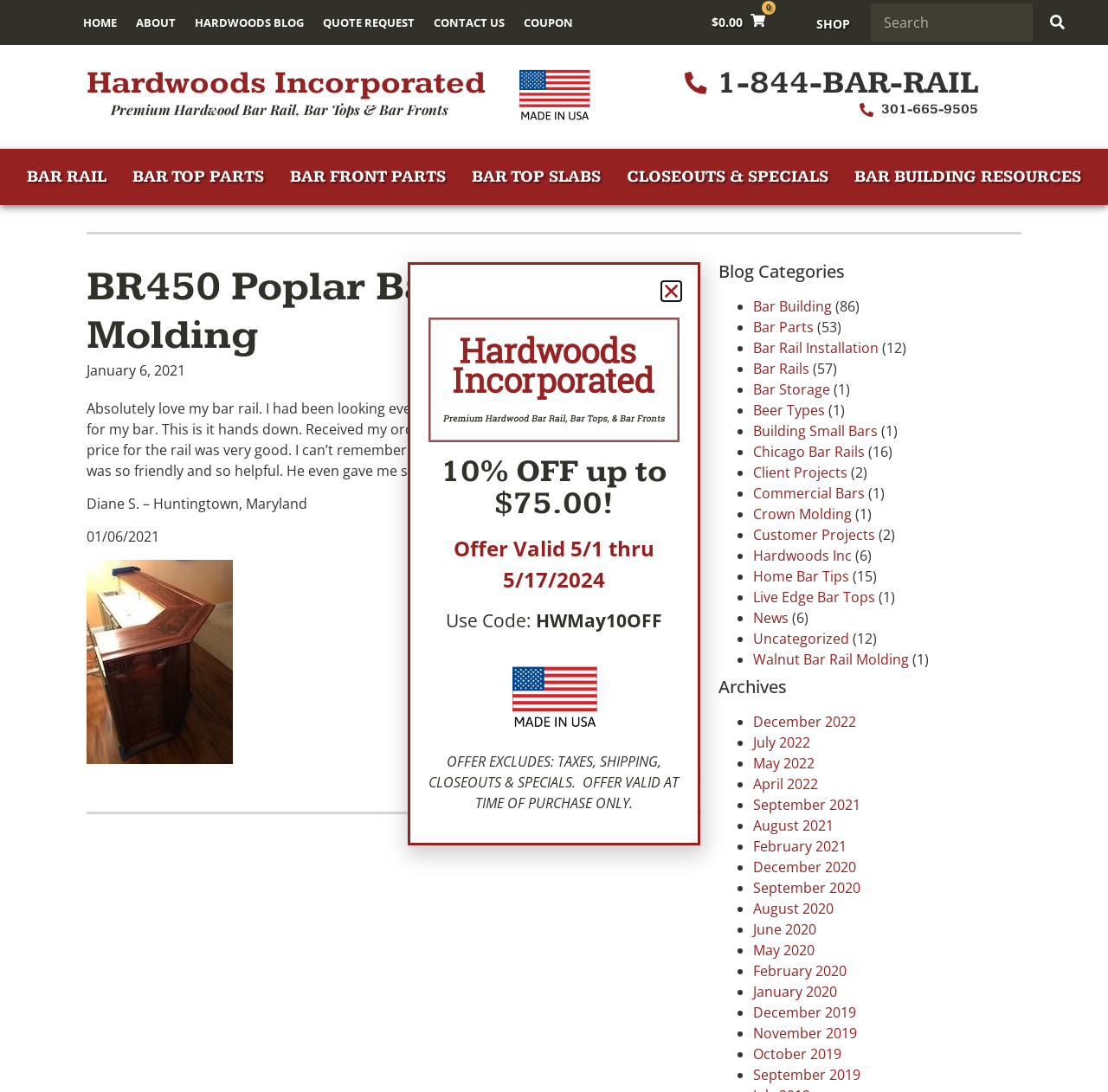Give a succinct answer to this question in a single word or phrase: 
How many links are in the top navigation menu?

7